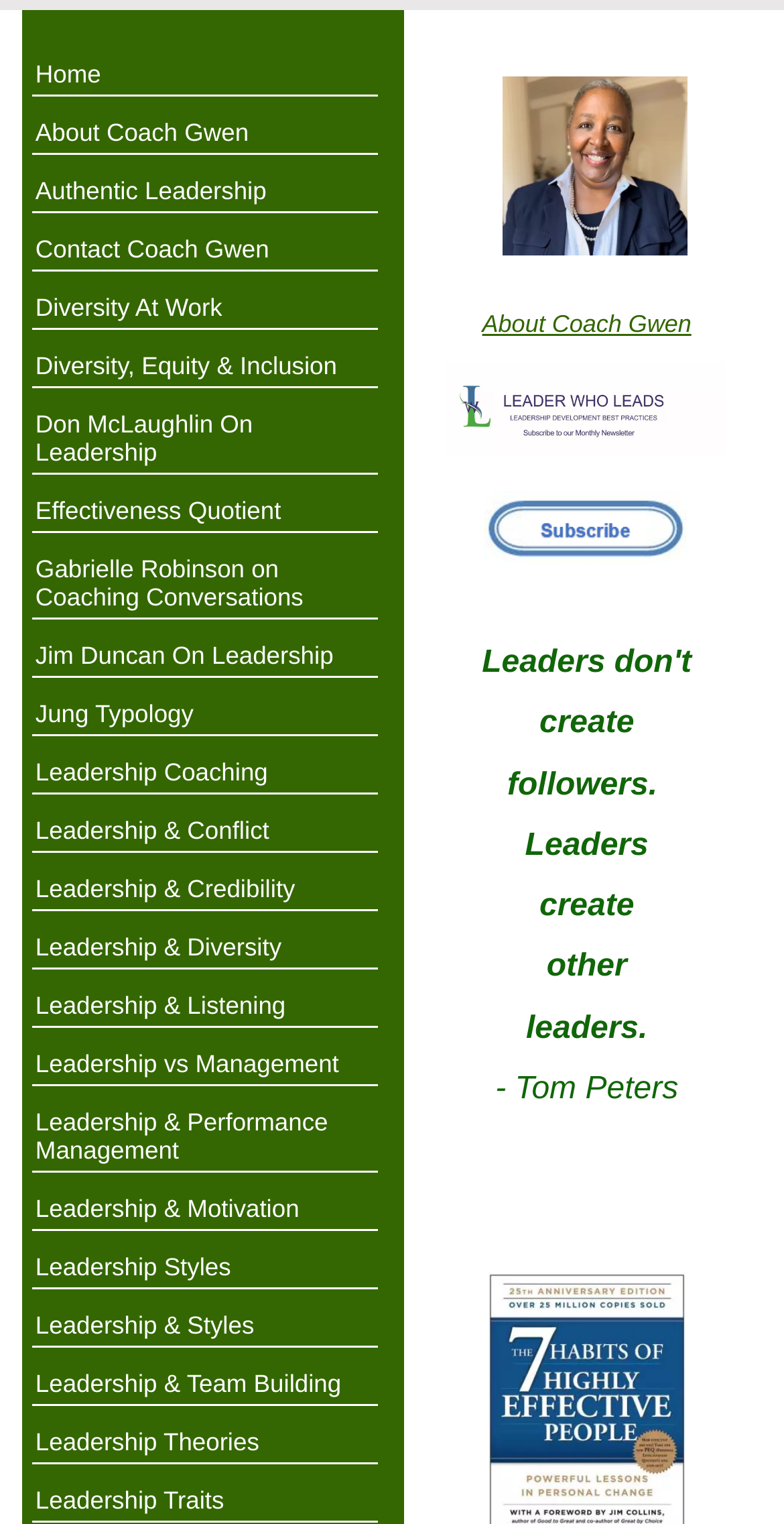Determine the bounding box coordinates for the UI element with the following description: "Gabrielle Robinson on Coaching Conversations". The coordinates should be four float numbers between 0 and 1, represented as [left, top, right, bottom].

[0.04, 0.361, 0.481, 0.407]